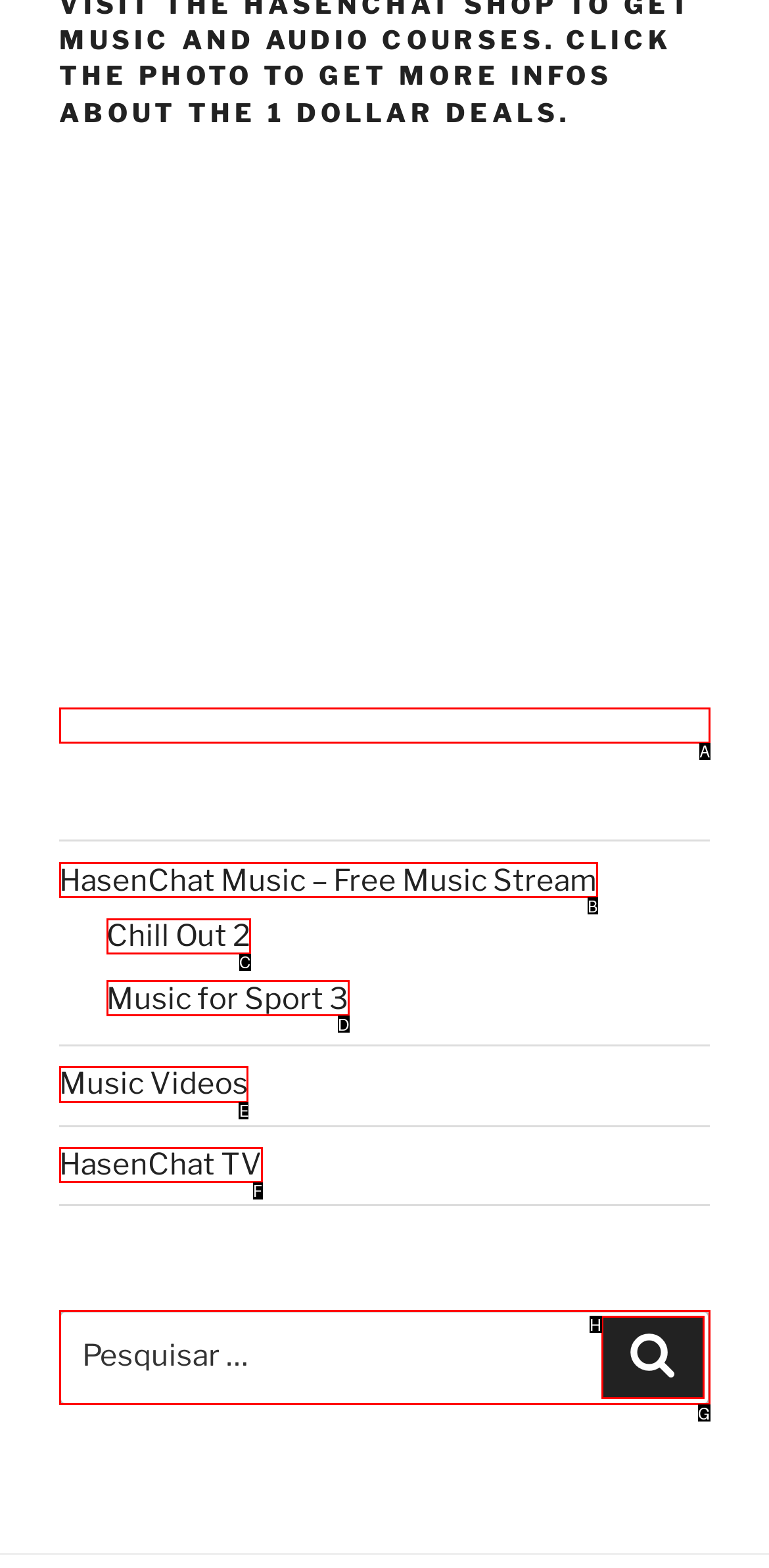Identify the correct HTML element to click to accomplish this task: Click on Music Videos
Respond with the letter corresponding to the correct choice.

E